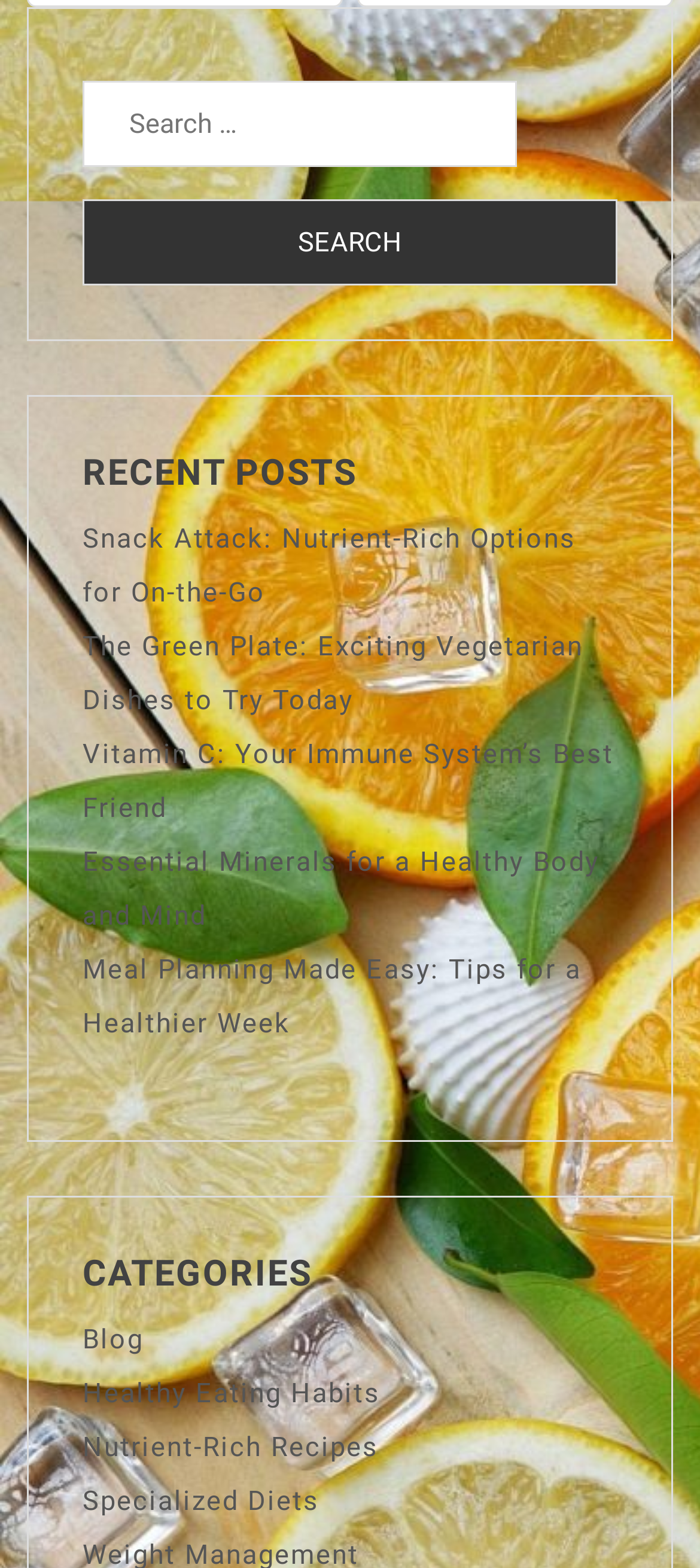Identify the bounding box coordinates for the element that needs to be clicked to fulfill this instruction: "Explore the 'Nutrient-Rich Recipes' section". Provide the coordinates in the format of four float numbers between 0 and 1: [left, top, right, bottom].

[0.118, 0.912, 0.541, 0.933]